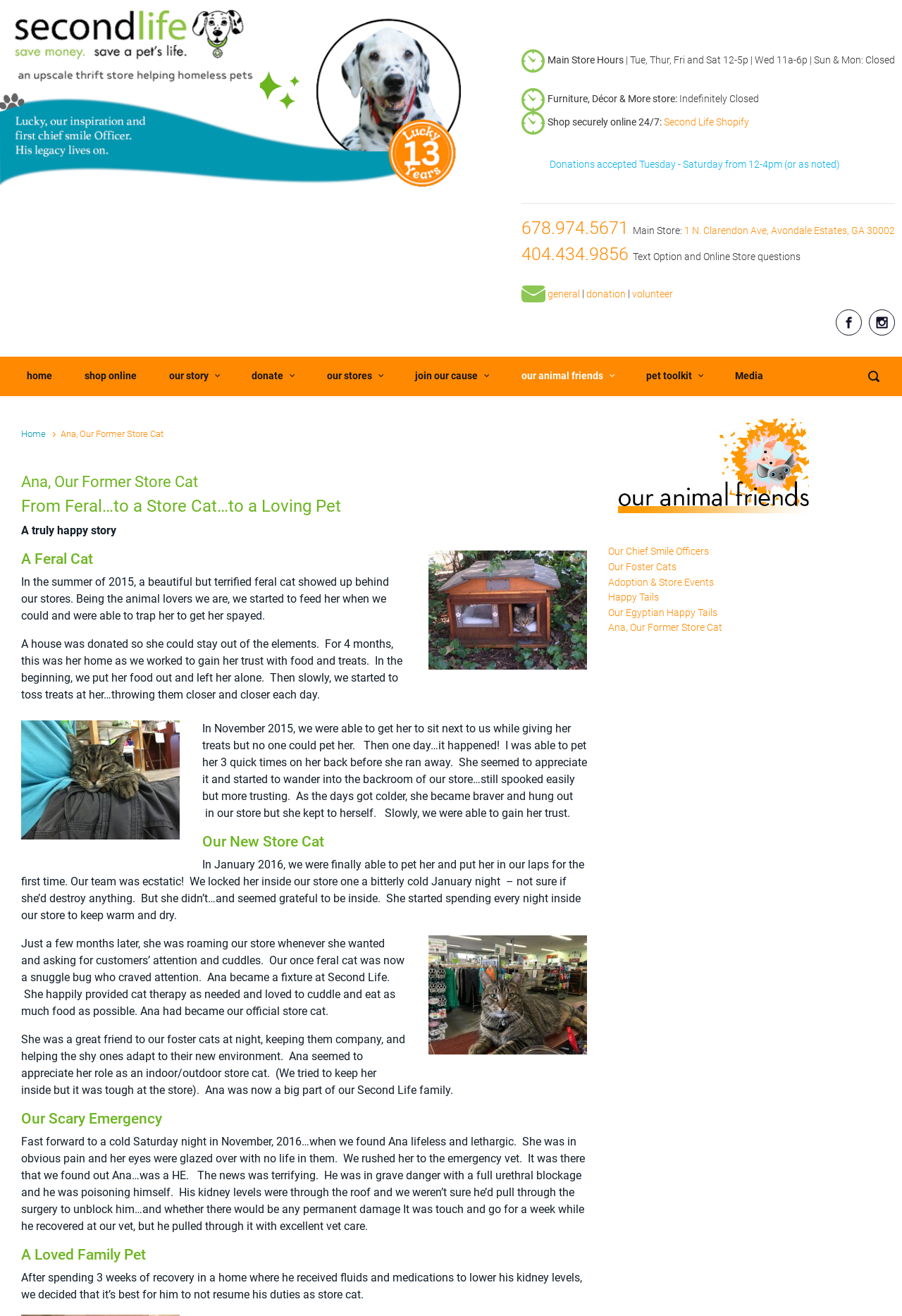What was Ana's original status?
Please give a well-detailed answer to the question.

According to the text 'In the summer of 2015, a beautiful but terrified feral cat showed up behind our stores.', Ana was originally a feral cat.